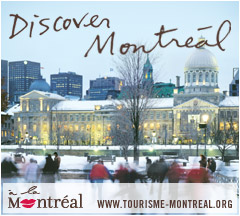Explain what the image portrays in a detailed manner.

The image promotes the vibrant city of Montréal, showcasing a picturesque winter scene. In the foreground, people can be seen enjoying ice skating on a frozen surface, while the majestic architecture of the city looms in the background. The iconic dome of the Bonsecours Market stands out against the evening sky, illuminated by soft lights that enhance the charm of the city. The text "Discover Montréal" is prominently featured, inviting viewers to explore the rich culture and activities that the city offers. Below, the phrase "à la Montréal" adds a local touch, complemented by the website link for further information, making it an inviting visual for tourists seeking winter adventures in Montréal.